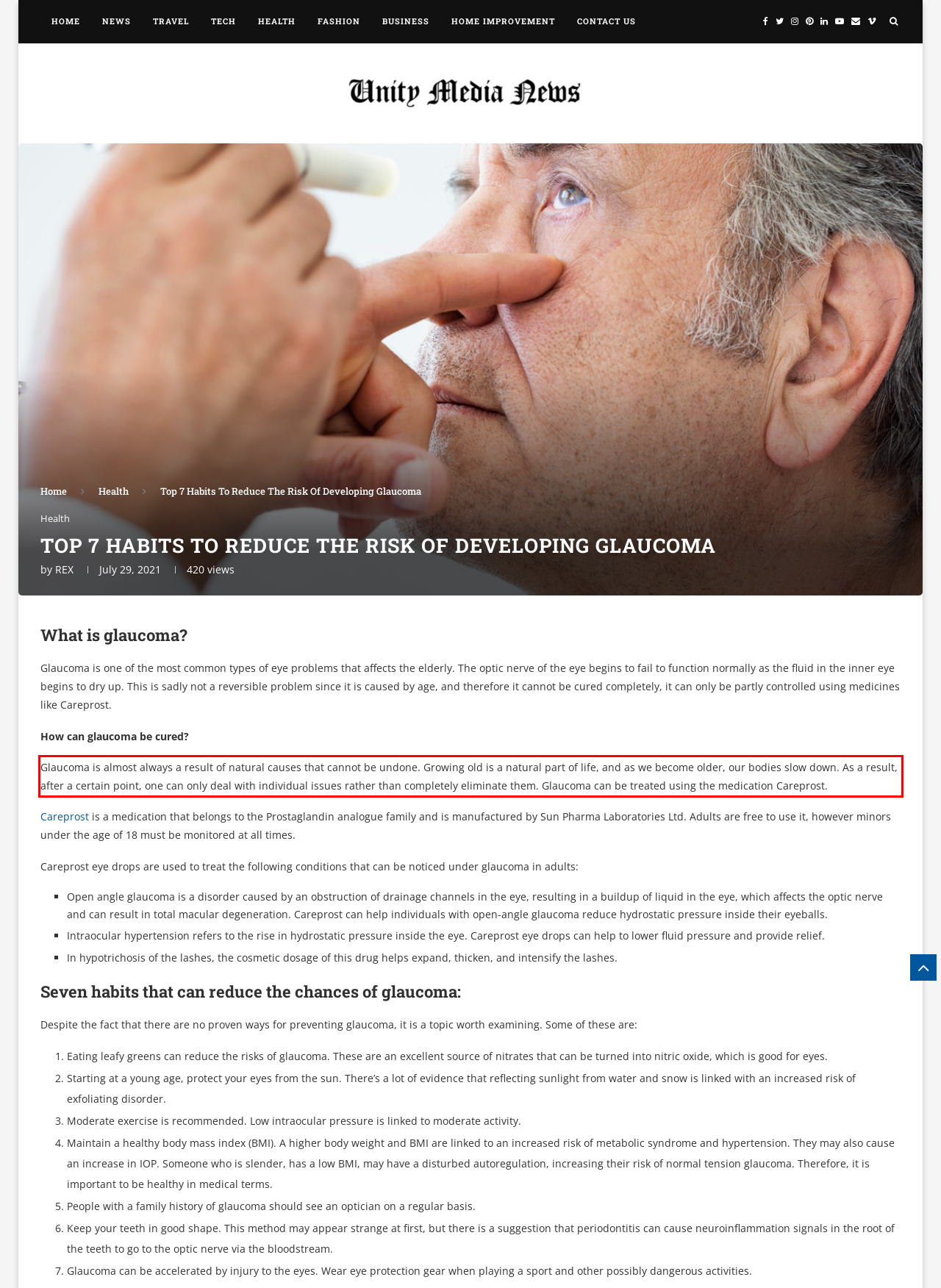View the screenshot of the webpage and identify the UI element surrounded by a red bounding box. Extract the text contained within this red bounding box.

Glaucoma is almost always a result of natural causes that cannot be undone. Growing old is a natural part of life, and as we become older, our bodies slow down. As a result, after a certain point, one can only deal with individual issues rather than completely eliminate them. Glaucoma can be treated using the medication Careprost.